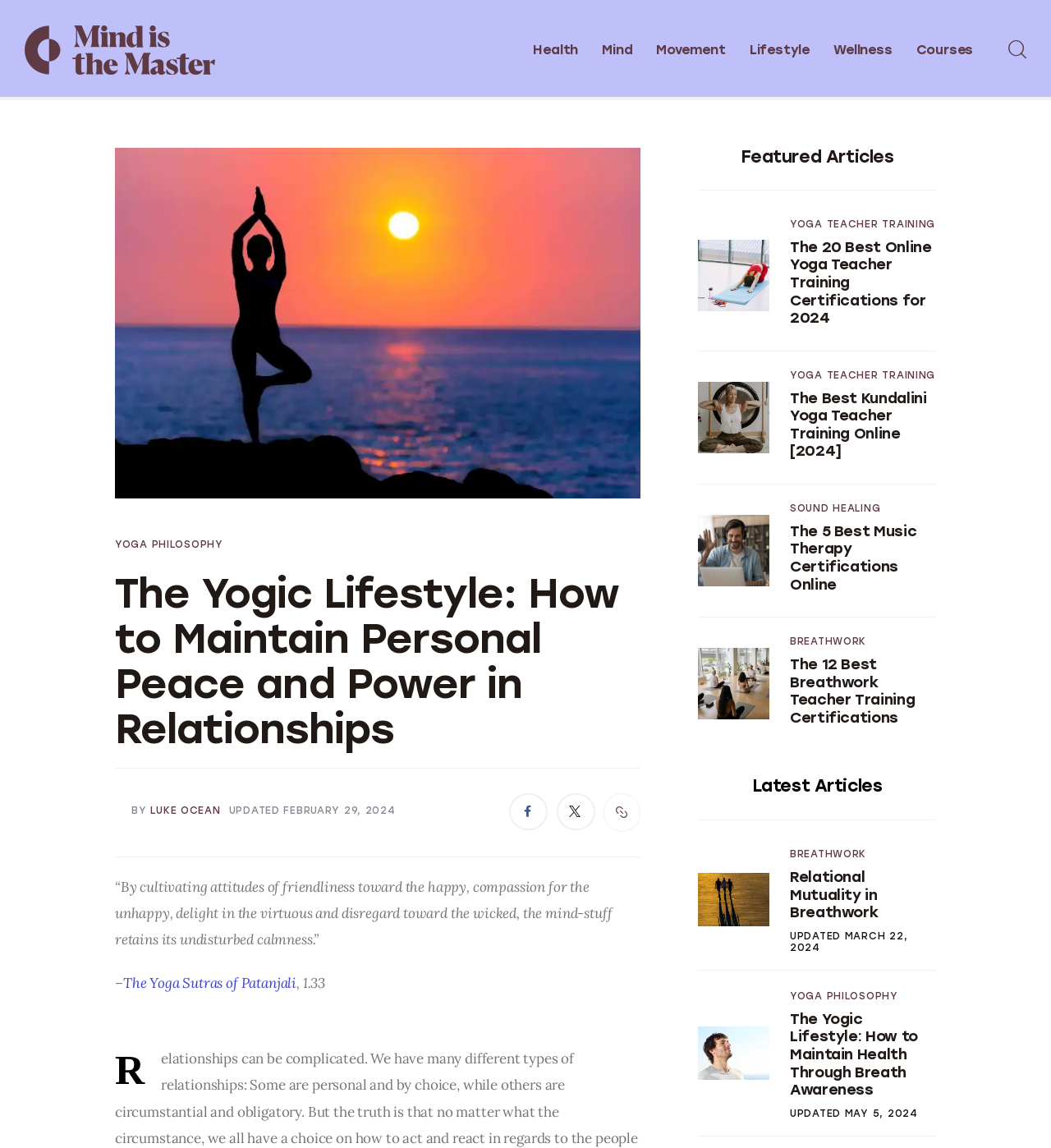Locate the bounding box of the UI element with the following description: "Luke Ocean".

[0.143, 0.698, 0.21, 0.714]